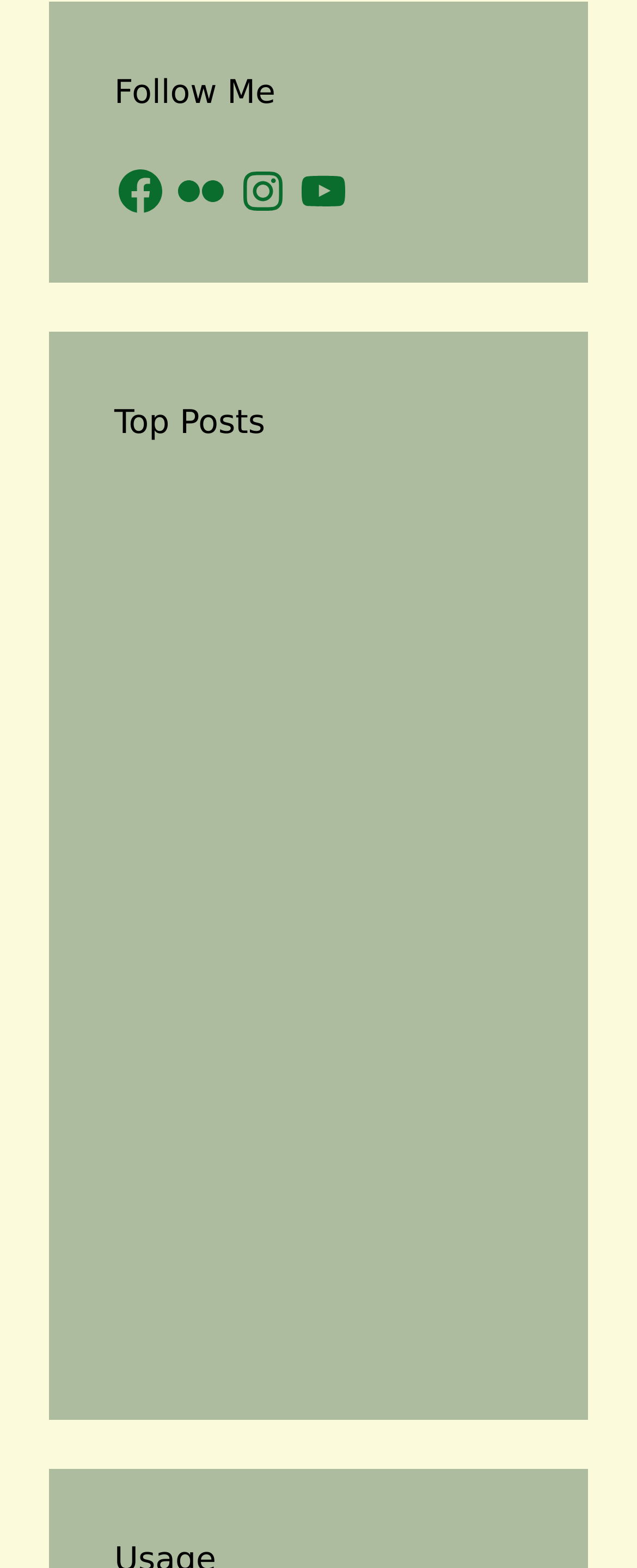Locate the bounding box of the user interface element based on this description: "Flickr".

[0.275, 0.105, 0.357, 0.138]